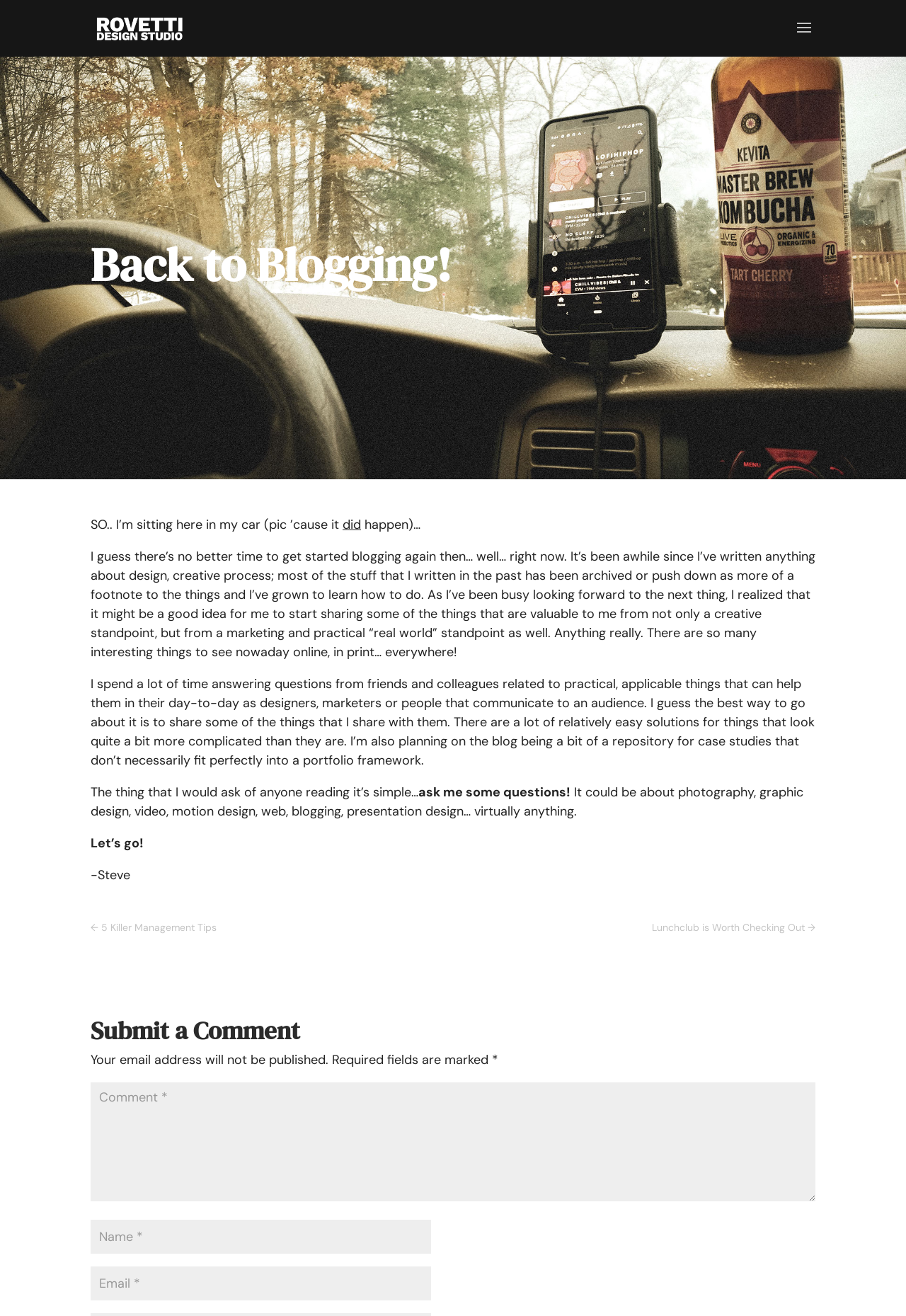From the webpage screenshot, predict the bounding box coordinates (top-left x, top-left y, bottom-right x, bottom-right y) for the UI element described here: name="buynow"

None